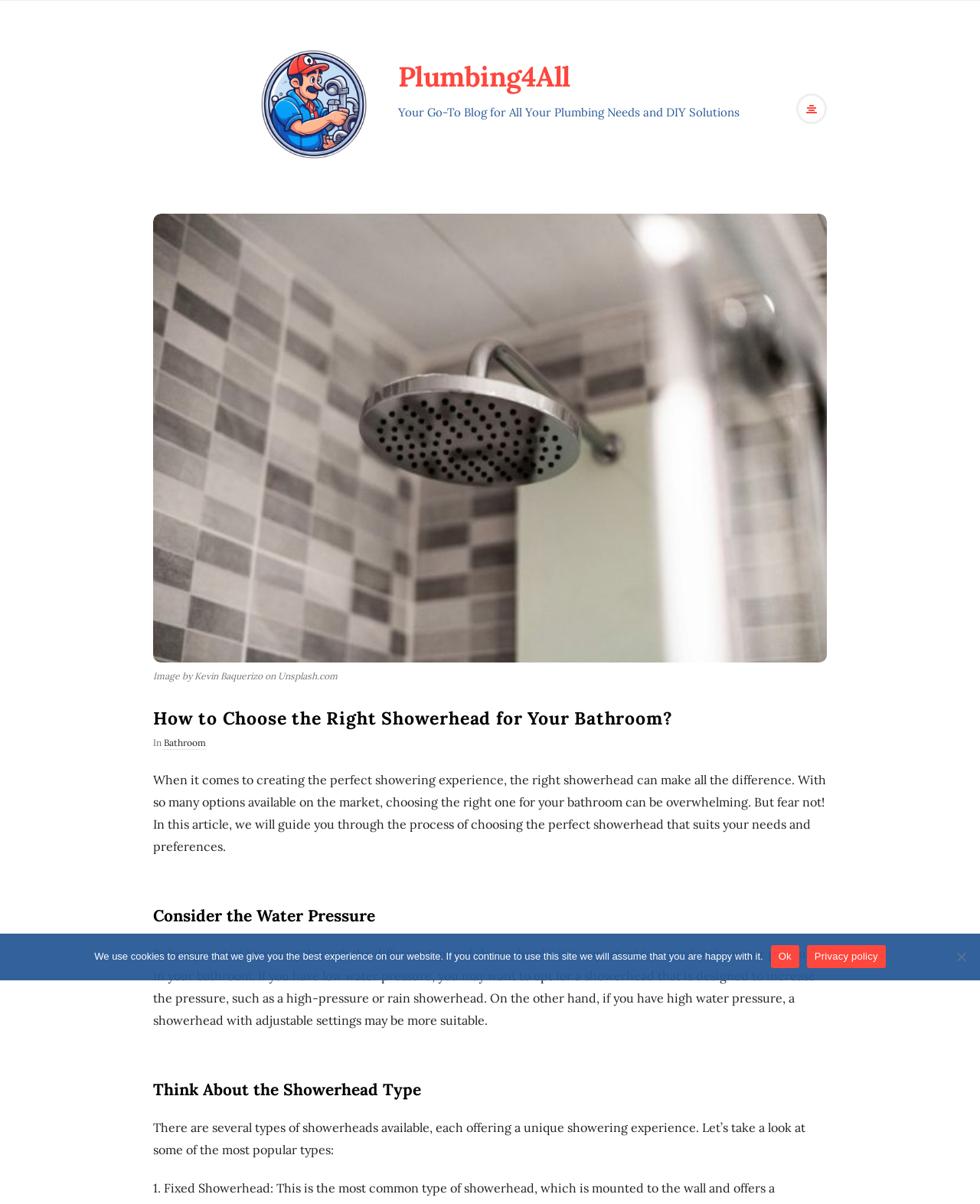What is the name of the blog?
Answer the question with just one word or phrase using the image.

Plumbing4All